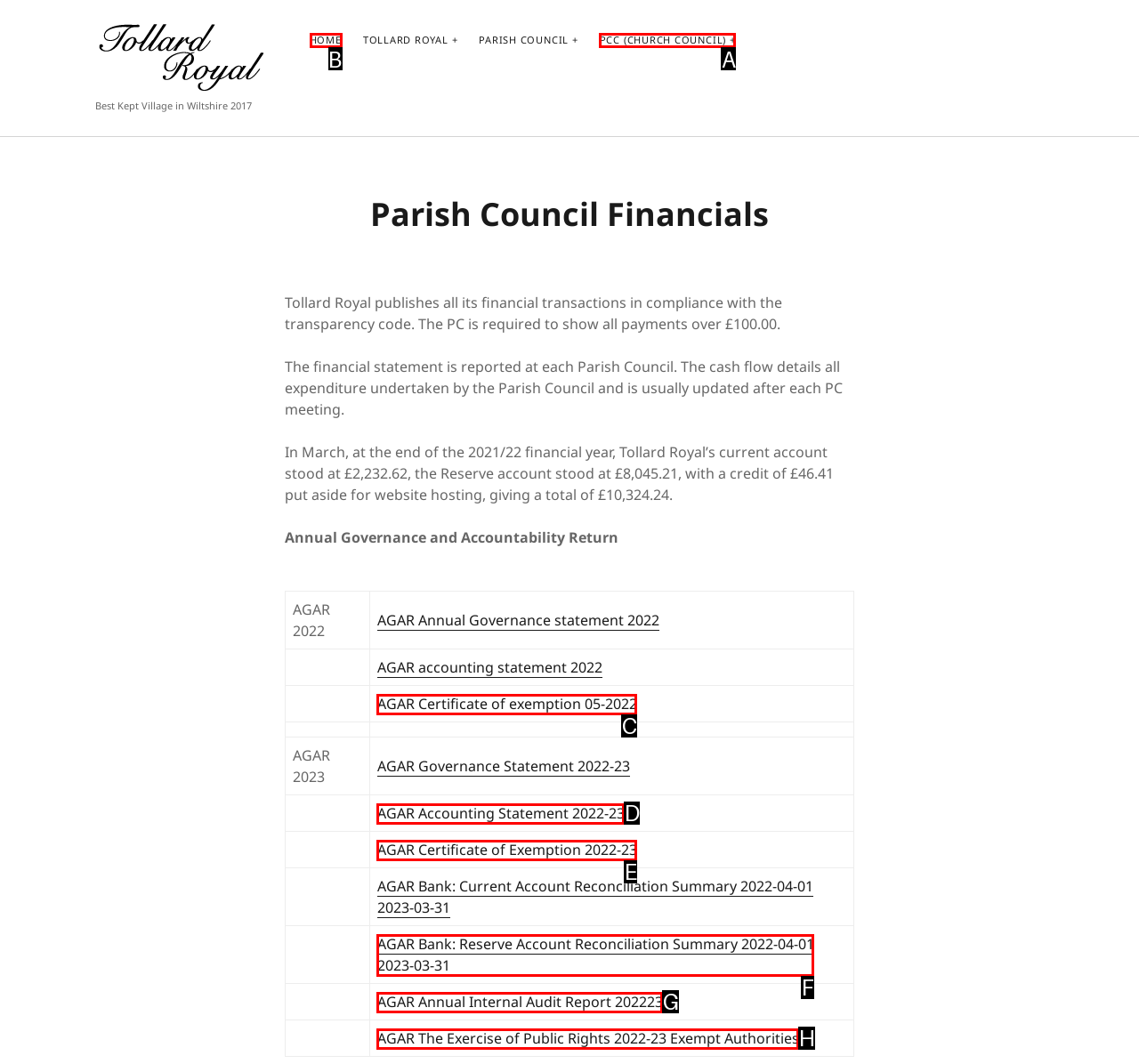Find the correct option to complete this instruction: Click on HOME. Reply with the corresponding letter.

B